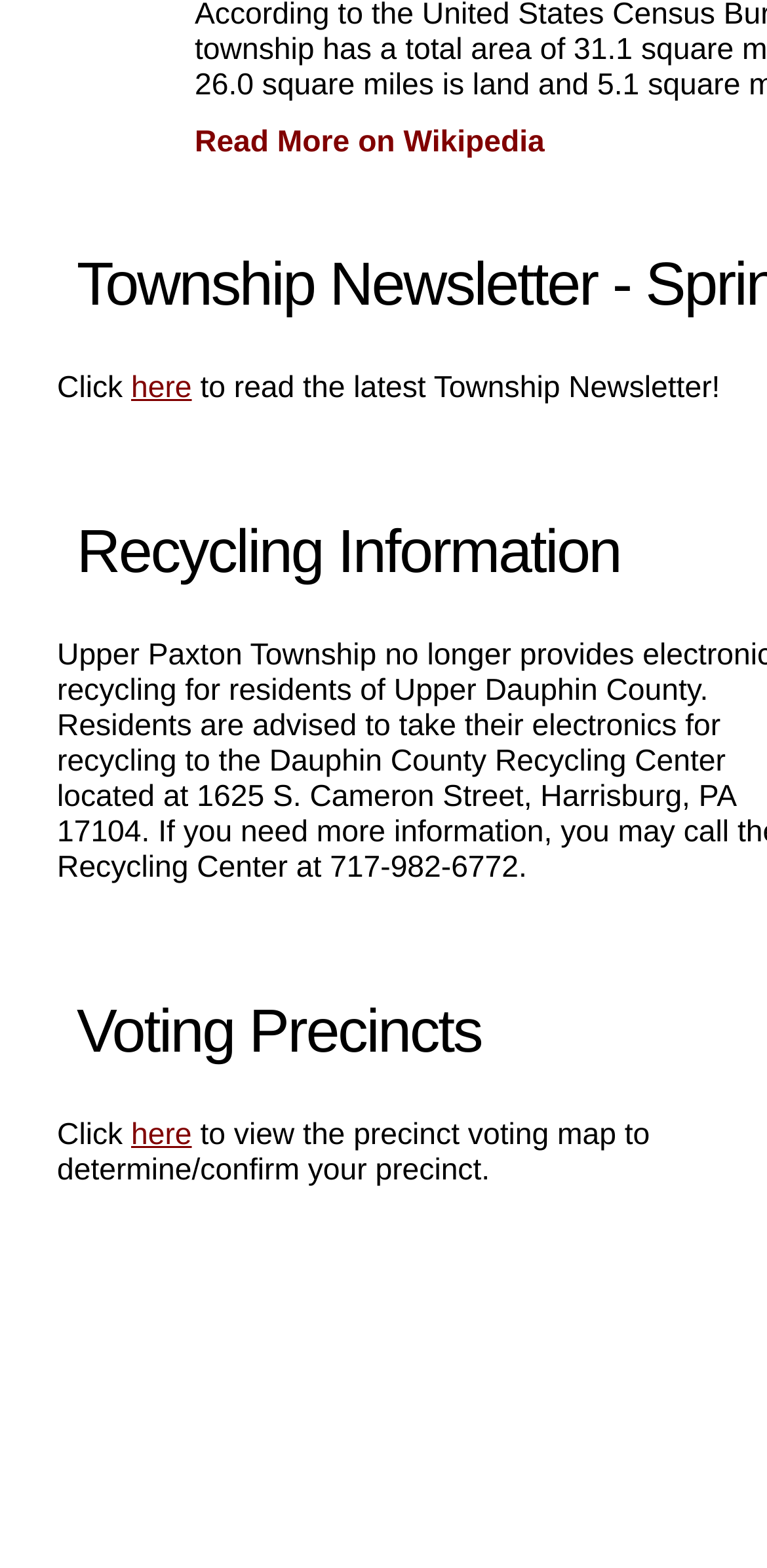Please answer the following question using a single word or phrase: What is the topic related to the precinct voting map?

Voting